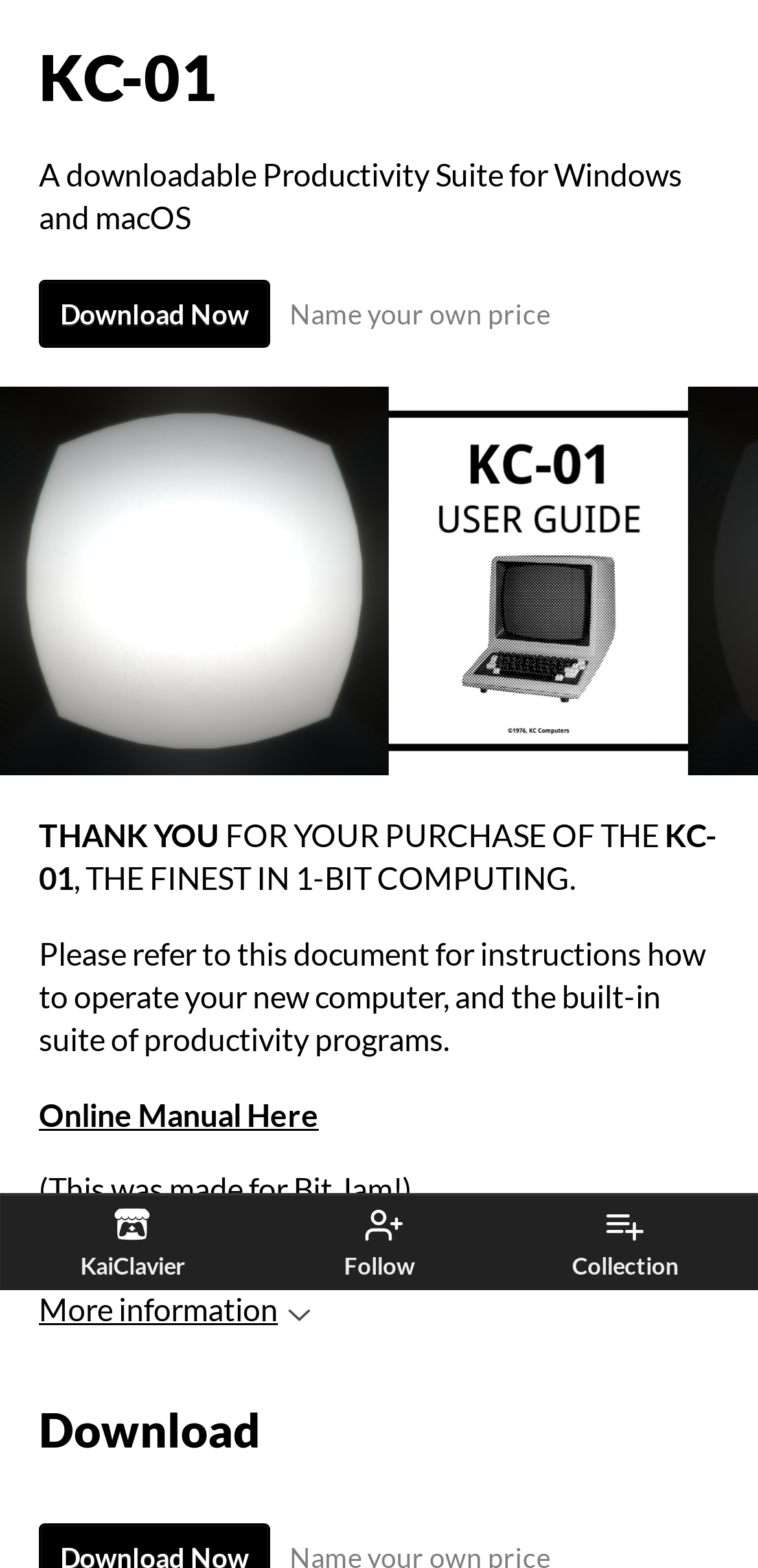What is the operating system of the productivity suite?
Using the image provided, answer with just one word or phrase.

Windows and macOS